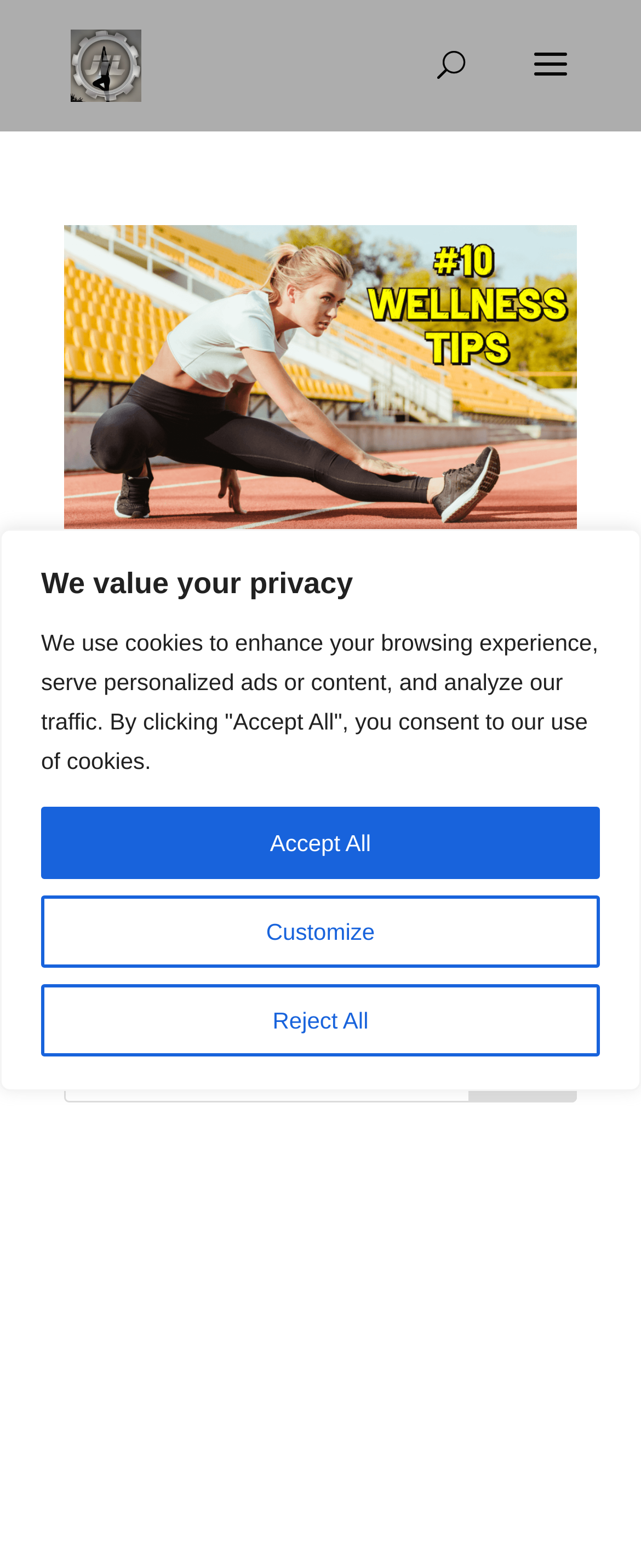Who is the author of the article?
Please answer the question as detailed as possible based on the image.

The author of the article can be found in the text 'by JIL GEAR' below the article title. This indicates that the author of the article is JIL GEAR.